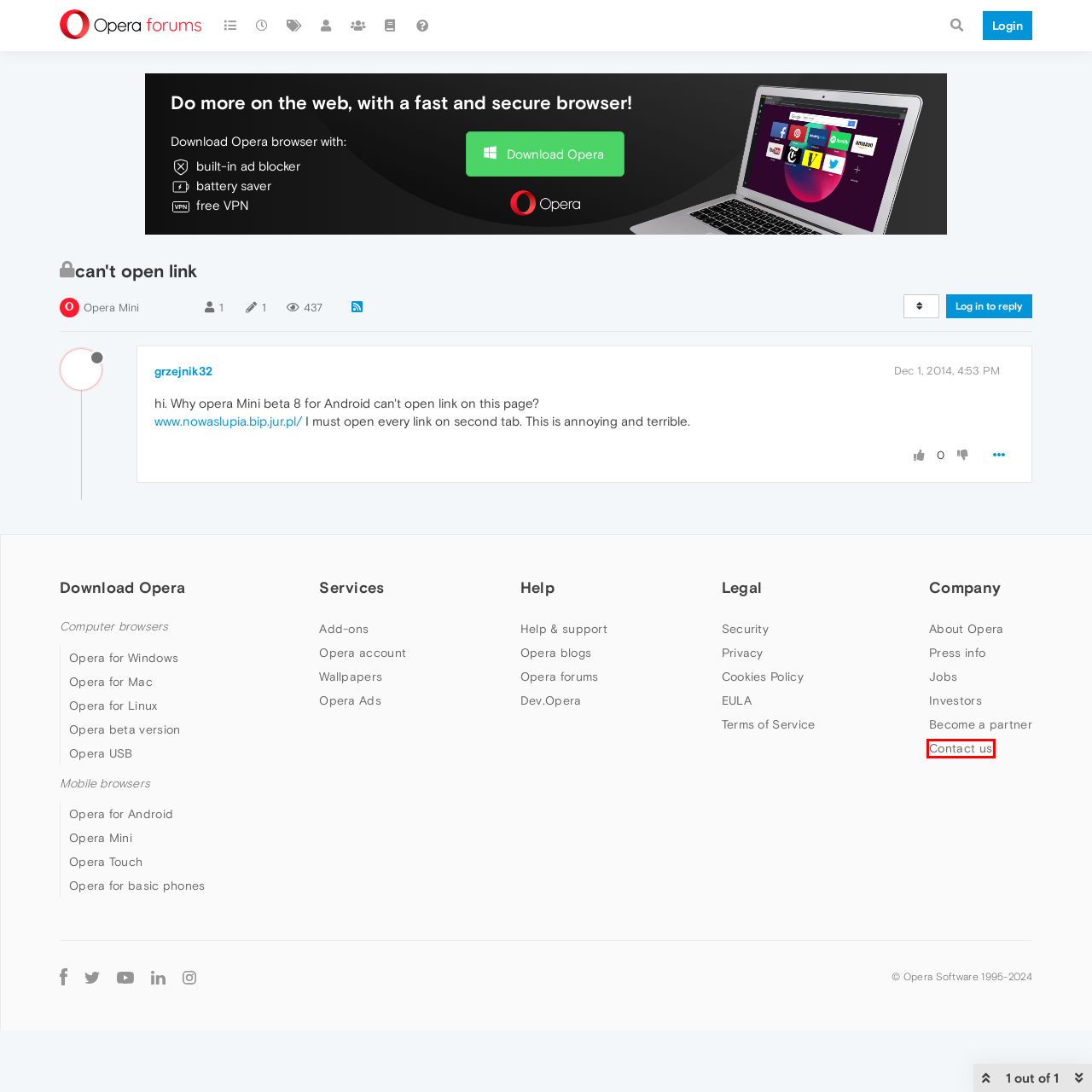You have been given a screenshot of a webpage with a red bounding box around a UI element. Select the most appropriate webpage description for the new webpage that appears after clicking the element within the red bounding box. The choices are:
A. Opera Mini for Android | Ad blocker, File sharing, Data savings | Opera
B. Opera Ads - Proven intelligent advertising | Opera
C. The Opera Blog - News | Opera
D. Download Opera Mini for mobile phones | Opera
E. Opera Account
F. Contact | Opera
G. Browser Problems? We can help you! | Help & FAQ |
    Opera
H. Dev.Opera

F